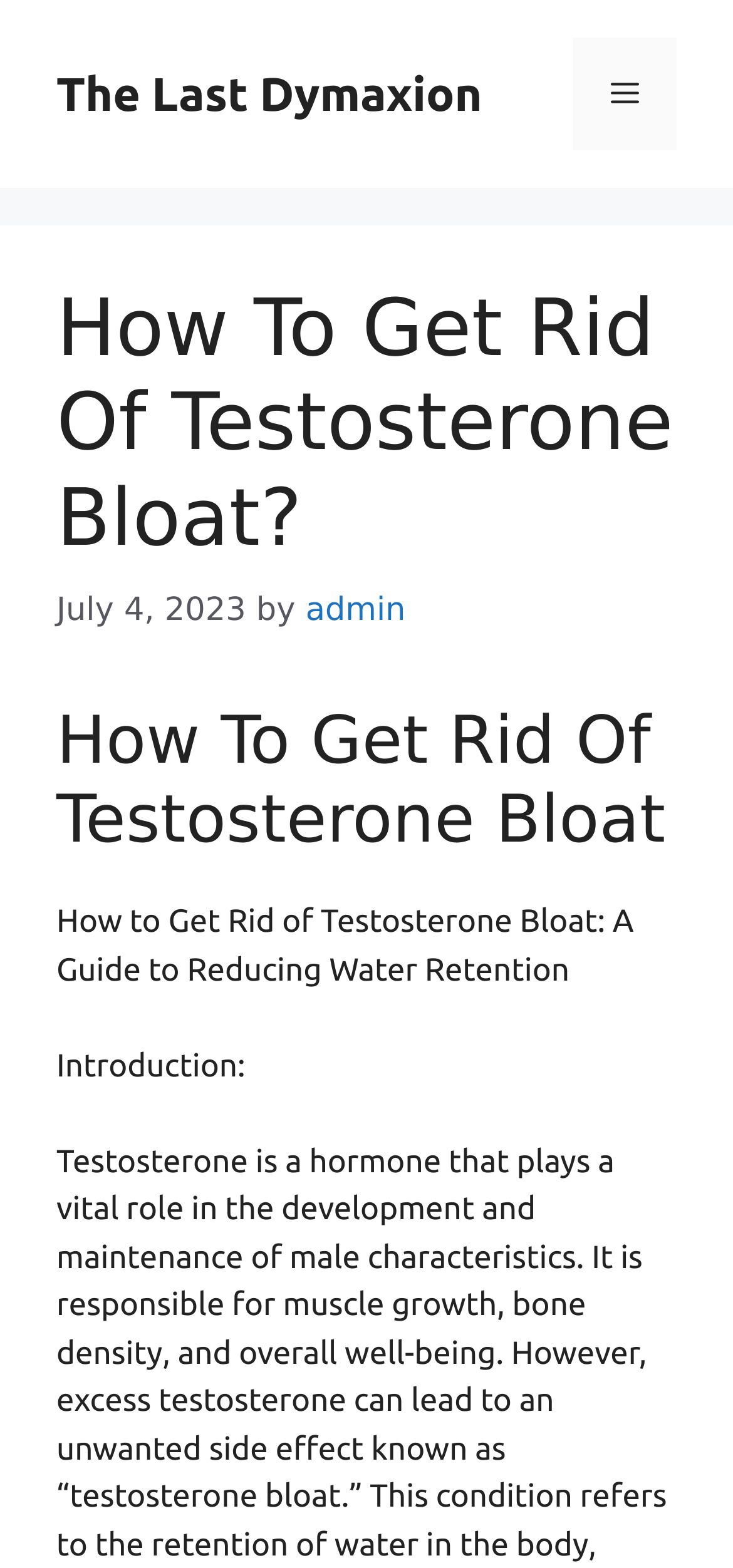Respond with a single word or phrase for the following question: 
What is the first section of the article?

Introduction